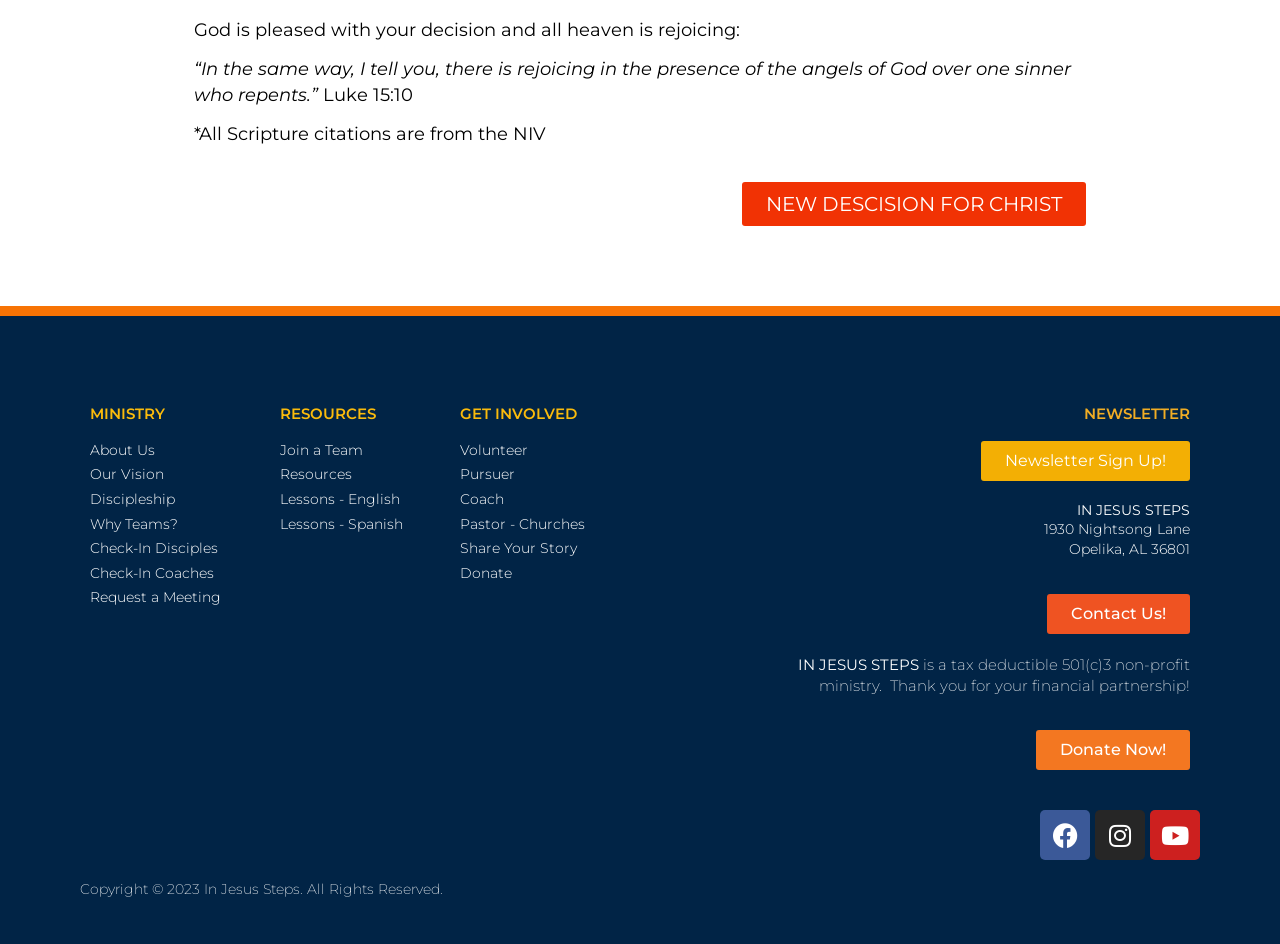Pinpoint the bounding box coordinates of the element that must be clicked to accomplish the following instruction: "Watch Finding records in other organisations". The coordinates should be in the format of four float numbers between 0 and 1, i.e., [left, top, right, bottom].

None